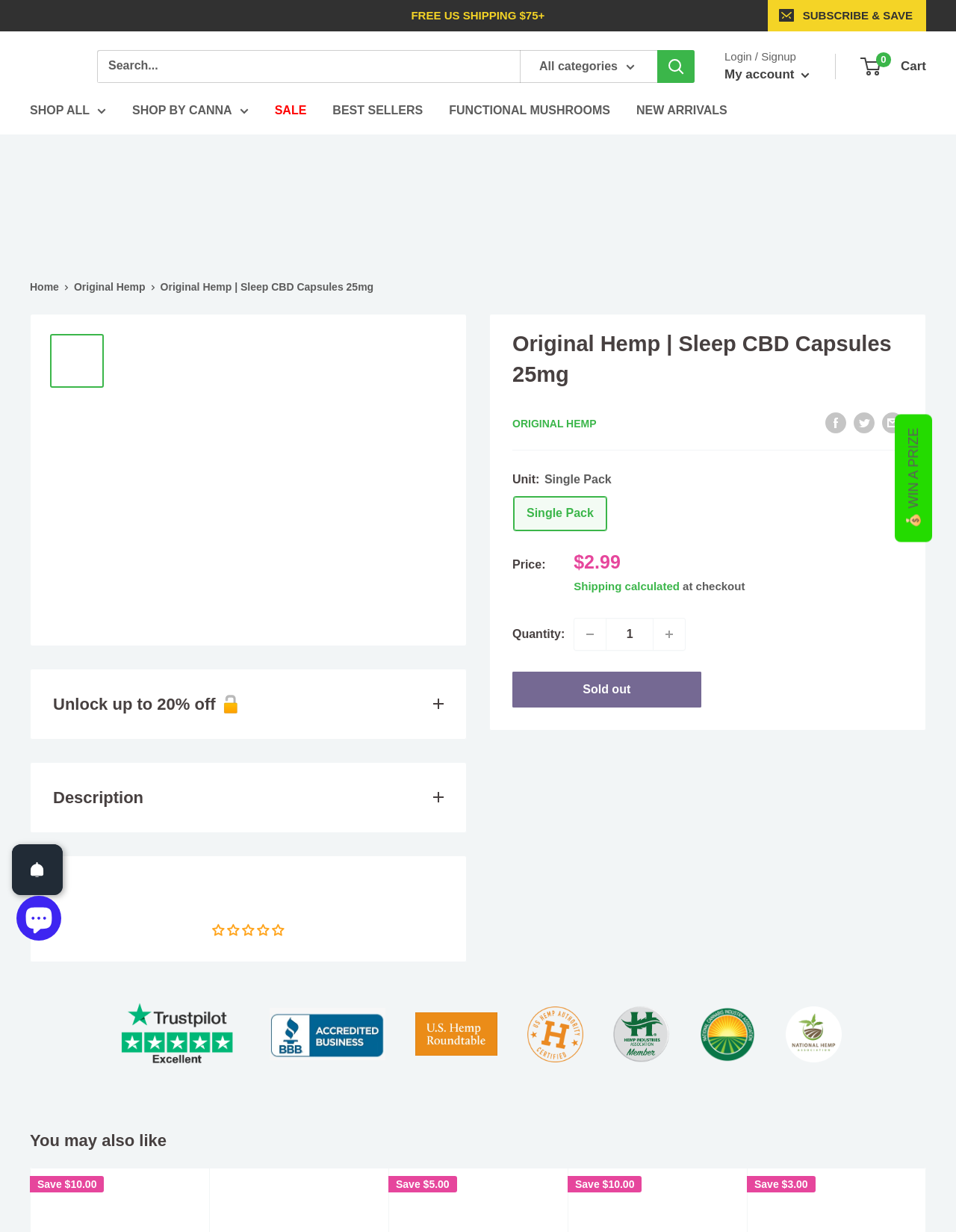Provide a short answer to the following question with just one word or phrase: What is the brand of the Sleep CBD Capsules?

Original Hemp